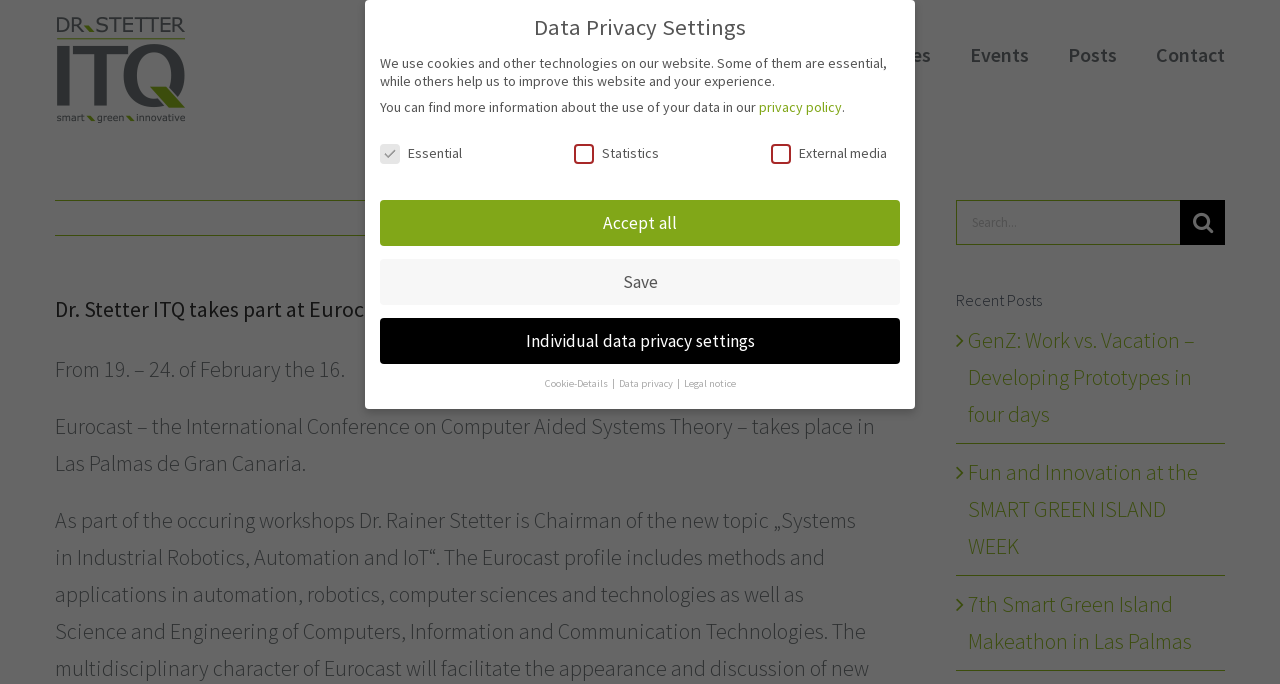What is the company name of the website?
Please ensure your answer to the question is detailed and covers all necessary aspects.

I determined the company name by looking at the logo and the title of the webpage, which is 'Dr. Stetter ITQ takes part at Eurocast 2017'. The logo is an image with the text 'Dr. Stetter ITQ' and it is located at the top left corner of the webpage.